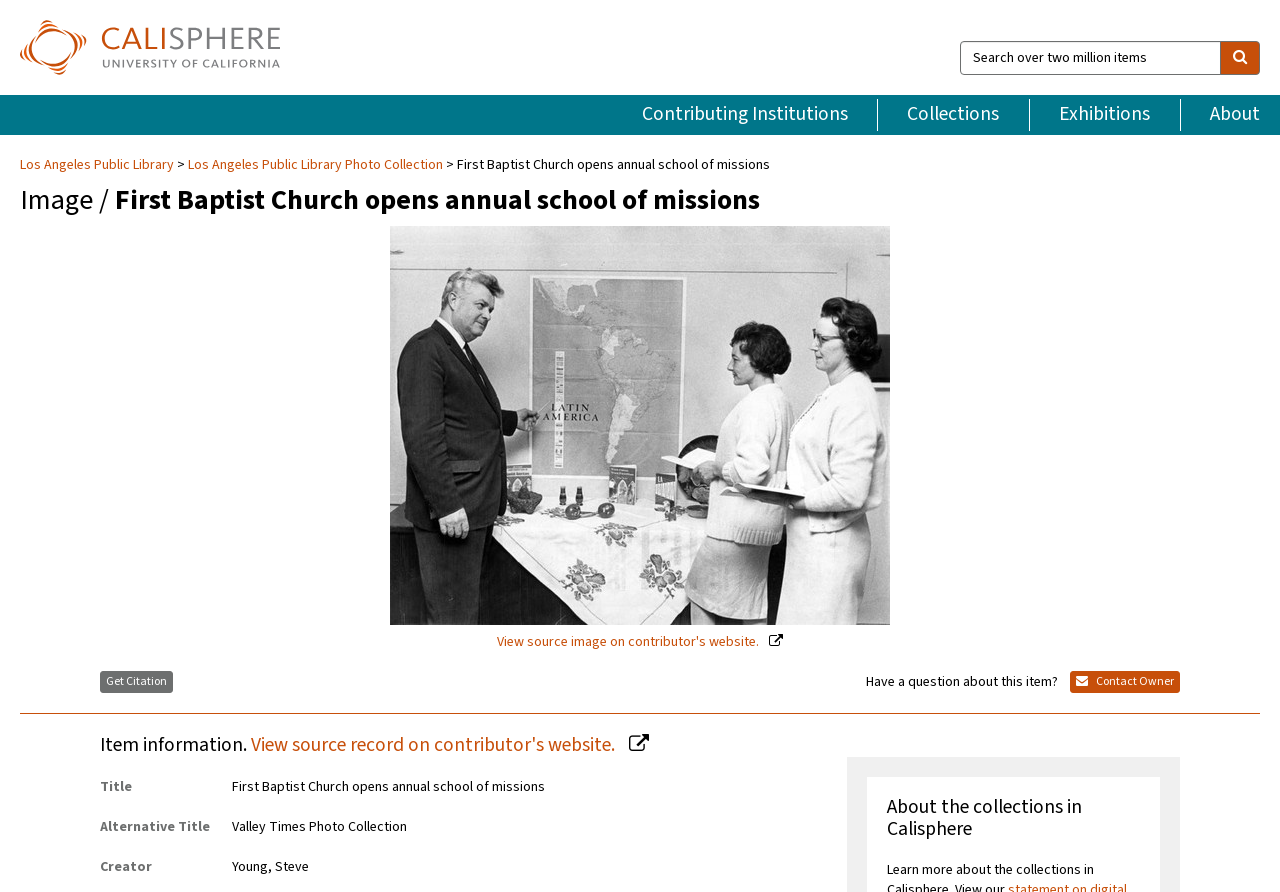Locate the bounding box coordinates of the area you need to click to fulfill this instruction: 'Contact Owner'. The coordinates must be in the form of four float numbers ranging from 0 to 1: [left, top, right, bottom].

[0.836, 0.753, 0.922, 0.777]